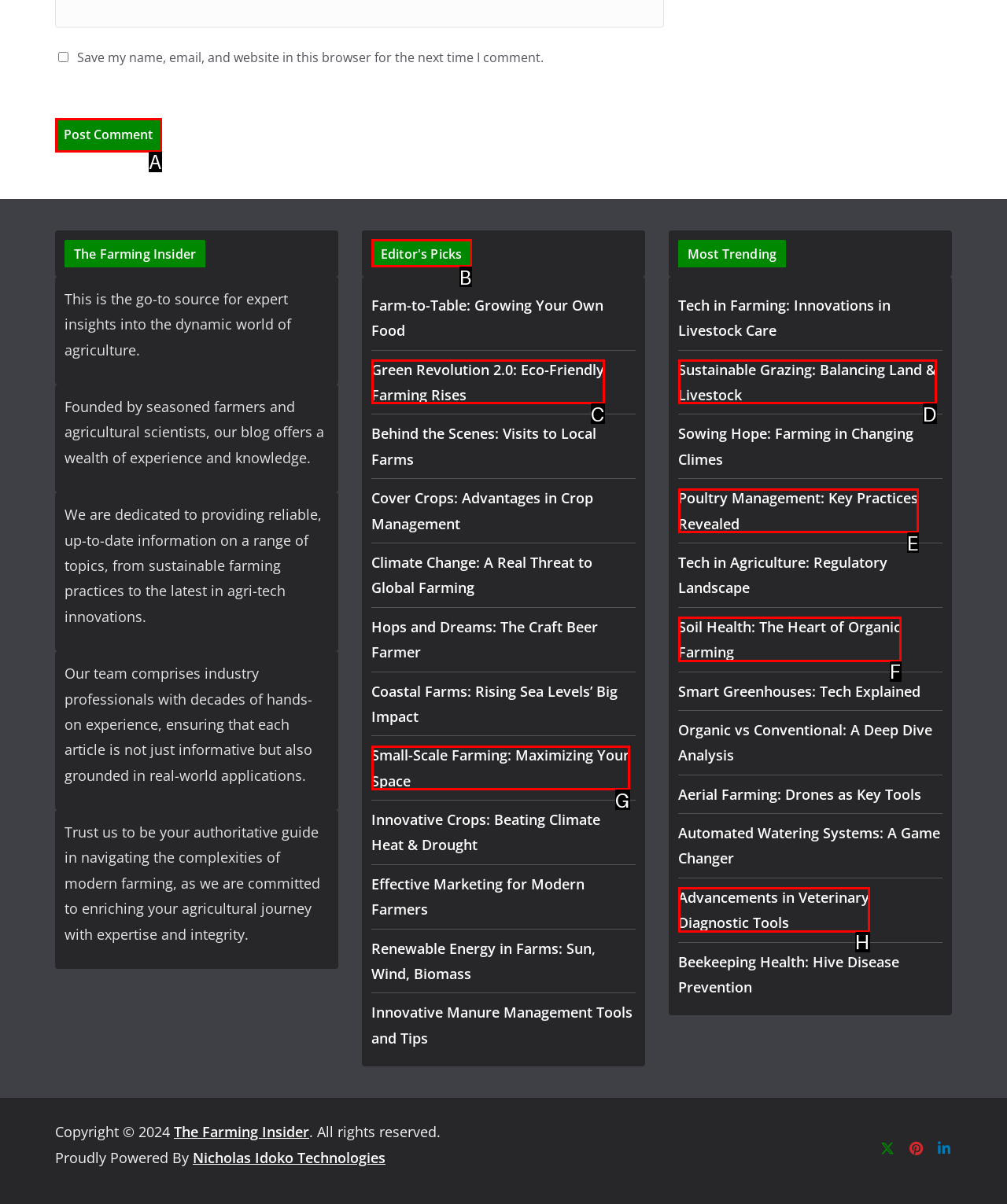Given the task: Visit the Editor's Picks section, tell me which HTML element to click on.
Answer with the letter of the correct option from the given choices.

B